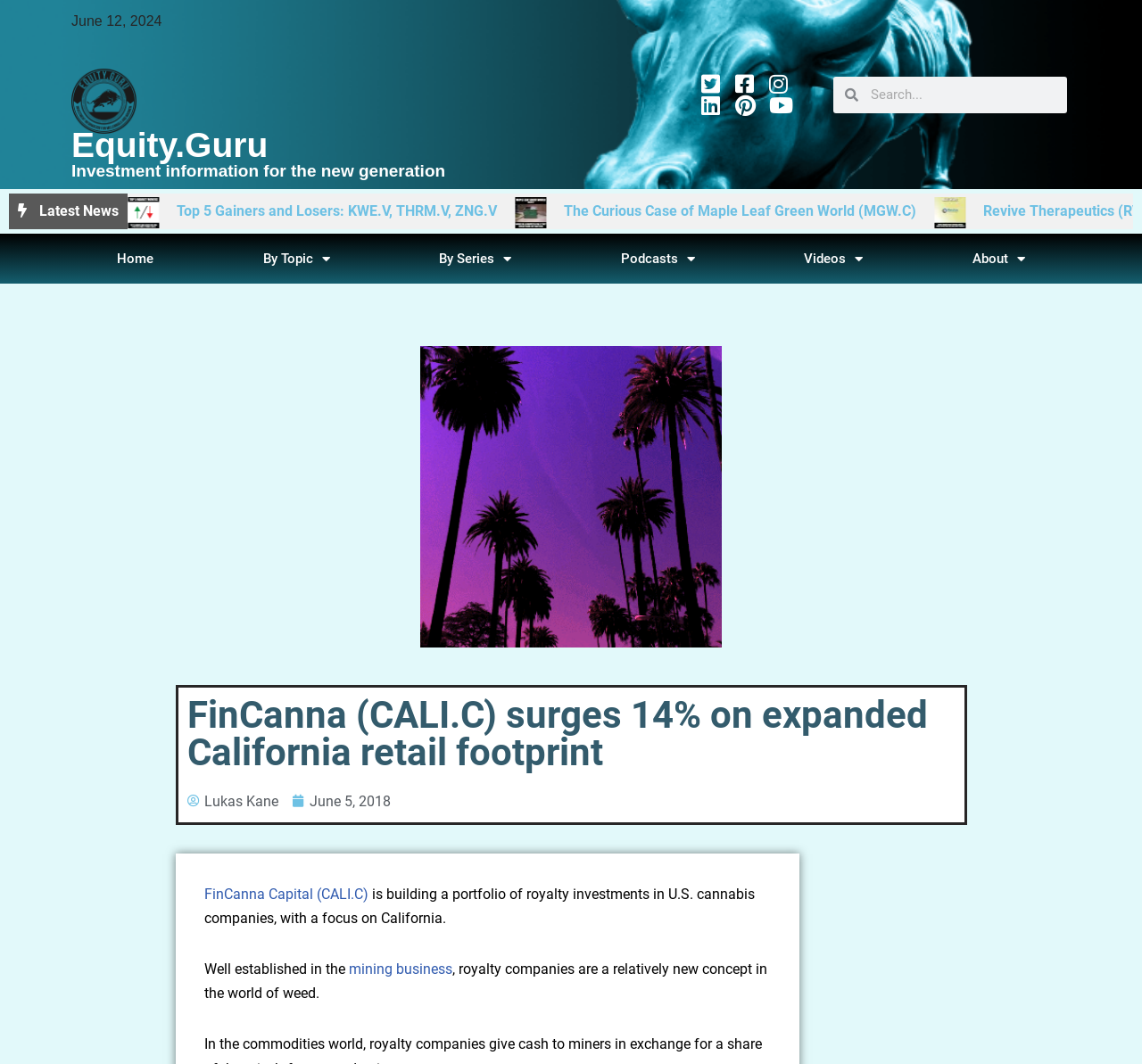Please specify the coordinates of the bounding box for the element that should be clicked to carry out this instruction: "Read the latest news". The coordinates must be four float numbers between 0 and 1, formatted as [left, top, right, bottom].

[0.031, 0.191, 0.104, 0.206]